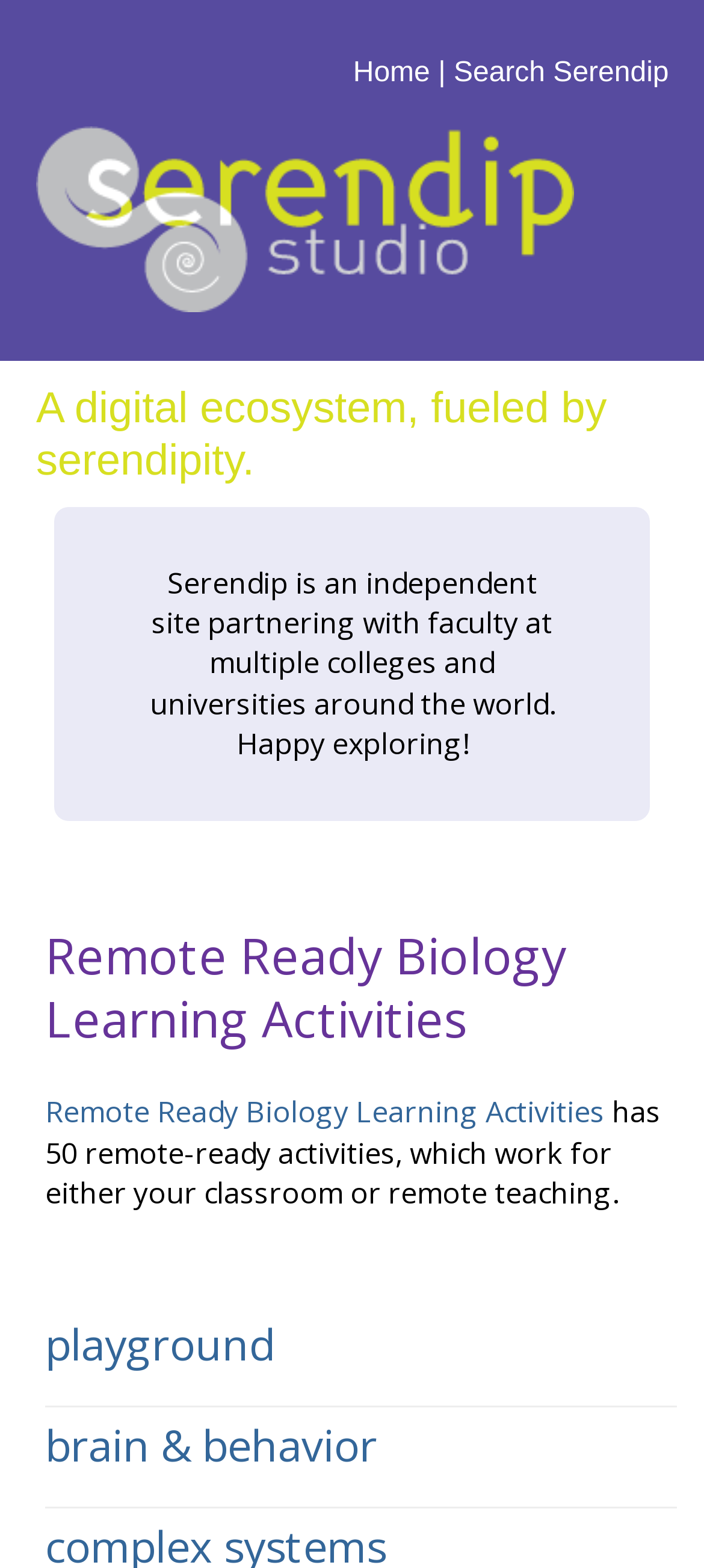What is the purpose of Serendip?
Give a detailed explanation using the information visible in the image.

The static text on the webpage explains that 'Serendip is an independent site partnering with faculty at multiple colleges and universities around the world'.